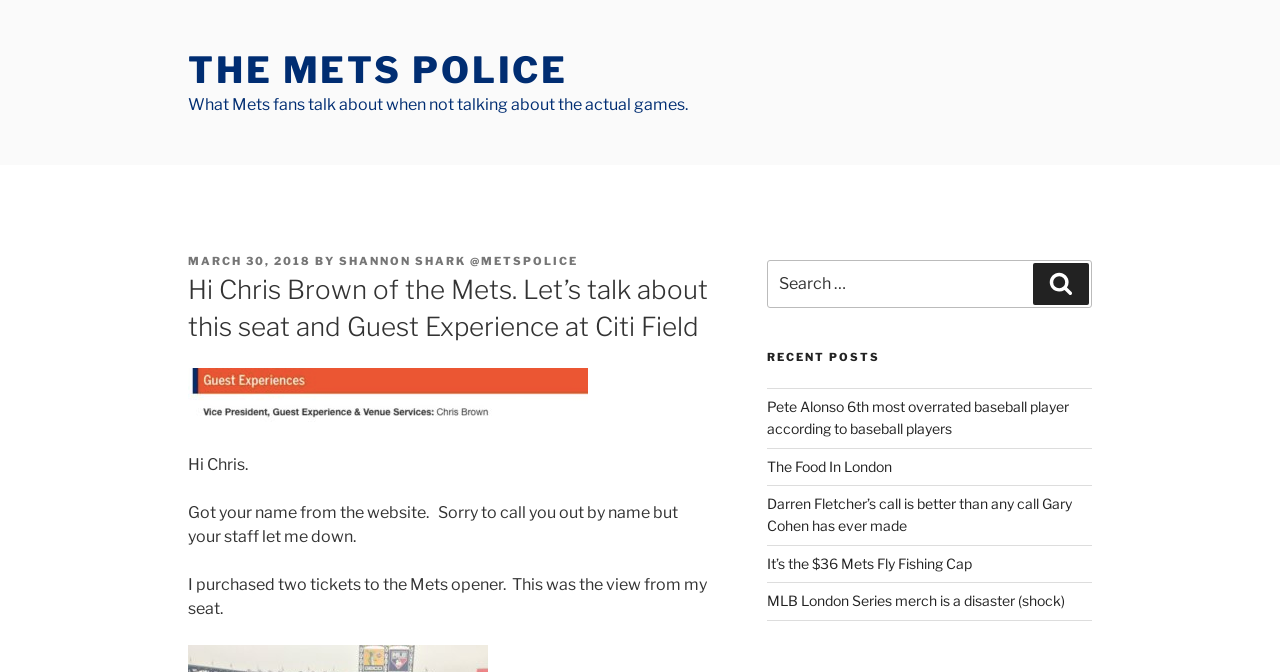Please determine the bounding box coordinates for the element that should be clicked to follow these instructions: "Click on the link to read the post about Pete Alonso".

[0.599, 0.592, 0.835, 0.651]